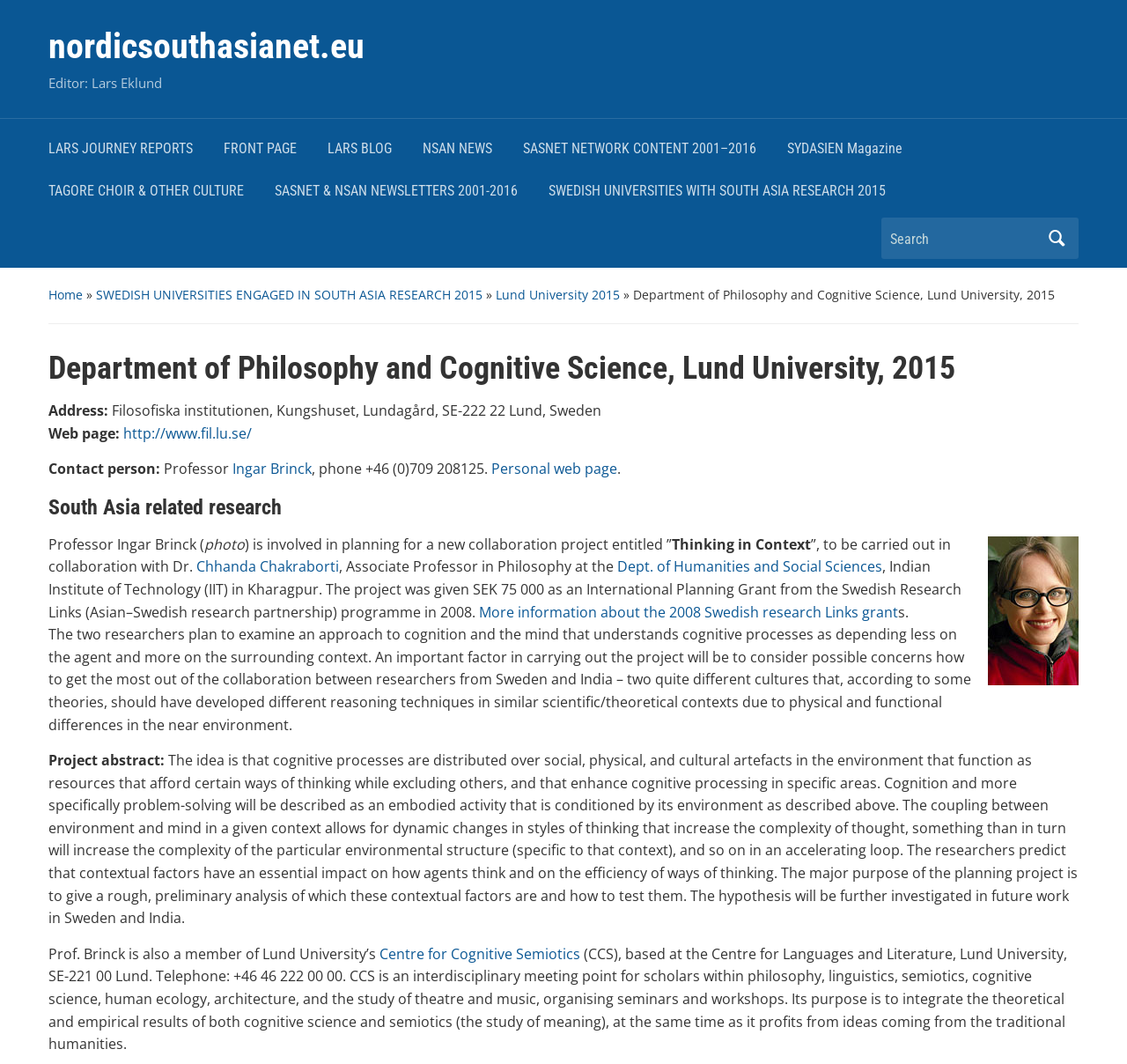Predict the bounding box coordinates for the UI element described as: "TAGORE CHOIR & OTHER CULTURE". The coordinates should be four float numbers between 0 and 1, presented as [left, top, right, bottom].

[0.043, 0.164, 0.244, 0.205]